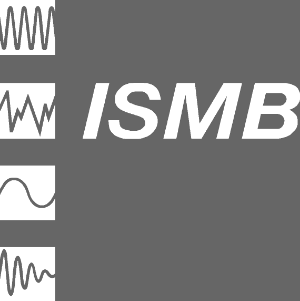What does the stylized waveform represent?
Please elaborate on the answer to the question with detailed information.

The caption explains that the stylized waveforms surrounding the text represent the company's focus on structural dynamics, measurement, and analysis, indicating that the waveform is a visual representation of the company's area of expertise.